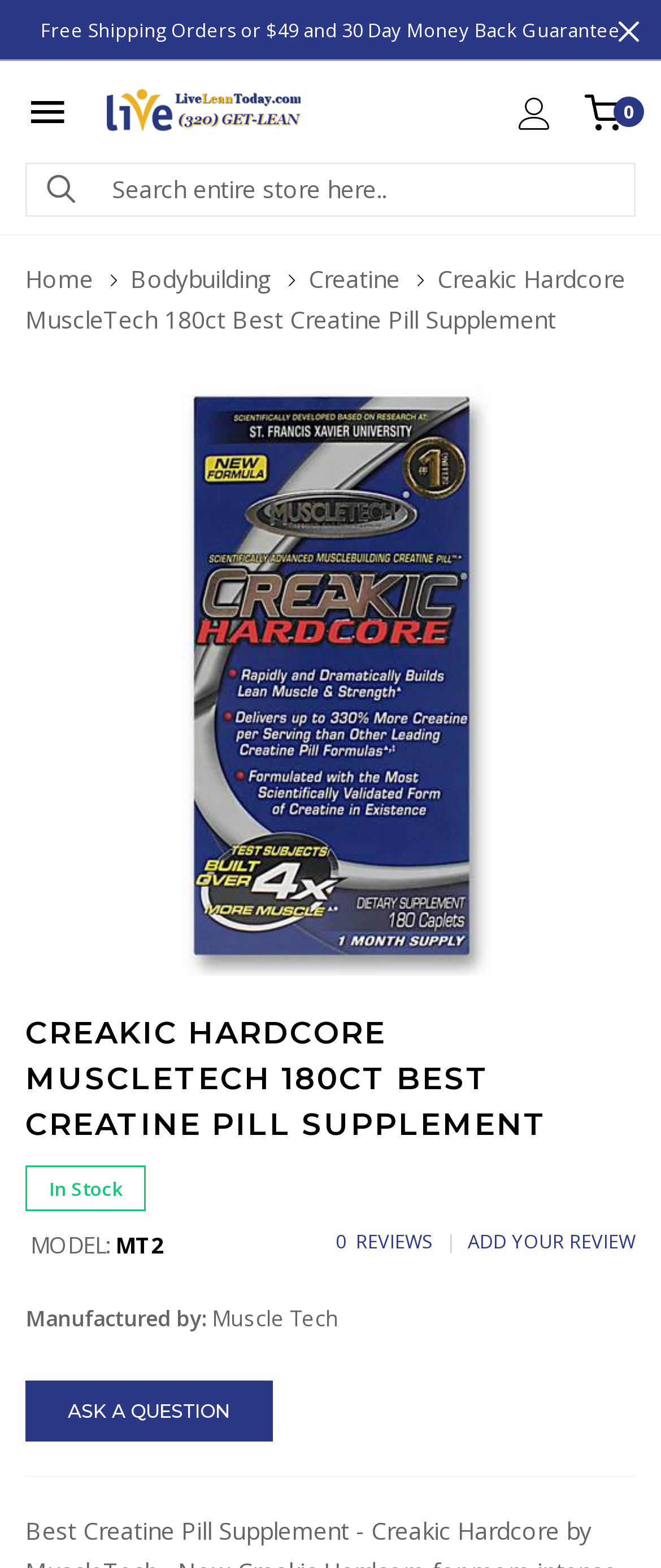Please provide the main heading of the webpage content.

CREAKIC HARDCORE MUSCLETECH 180CT BEST CREATINE PILL SUPPLEMENT